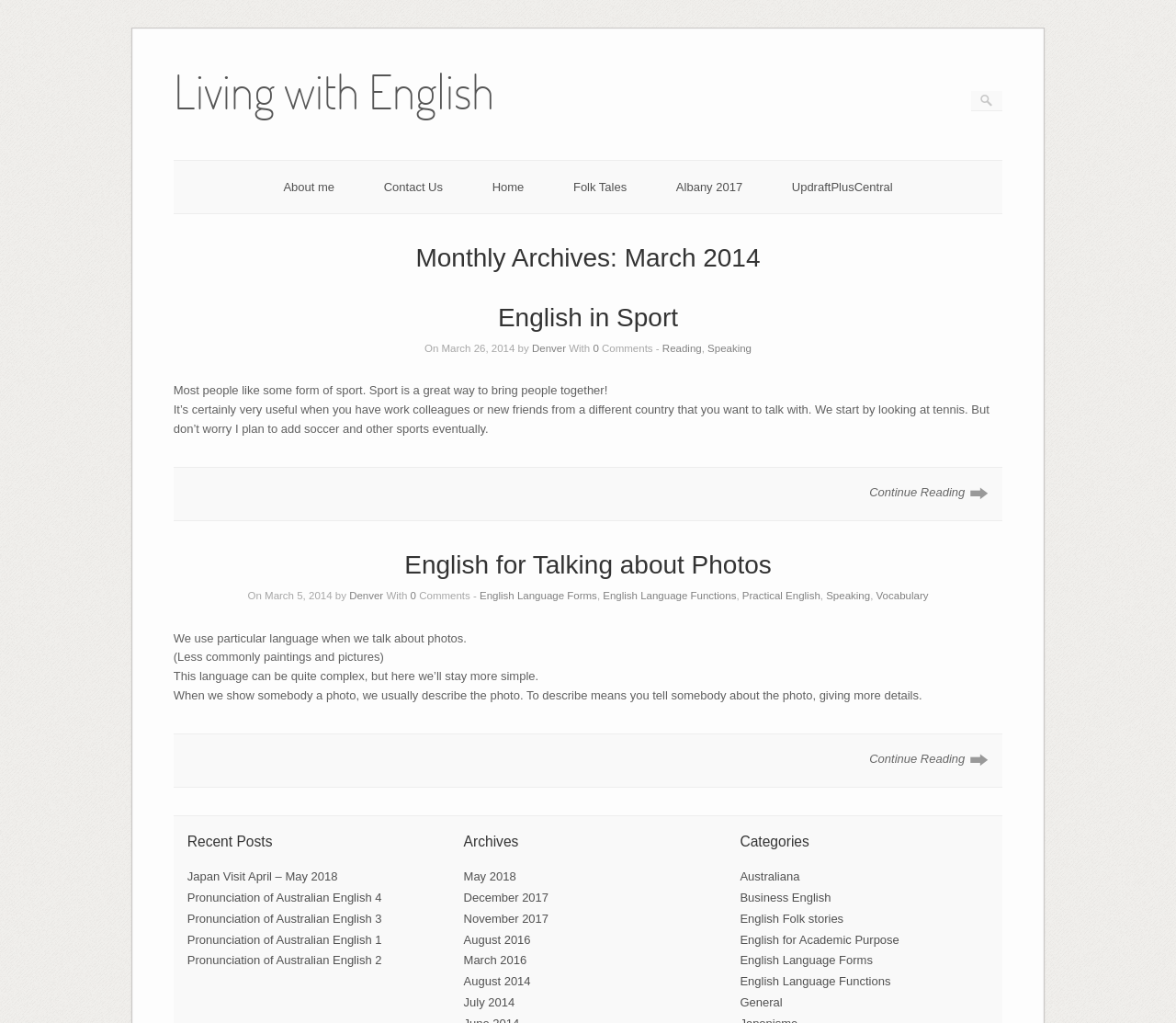Please identify the bounding box coordinates of the area I need to click to accomplish the following instruction: "Visit the About me page".

[0.241, 0.176, 0.284, 0.189]